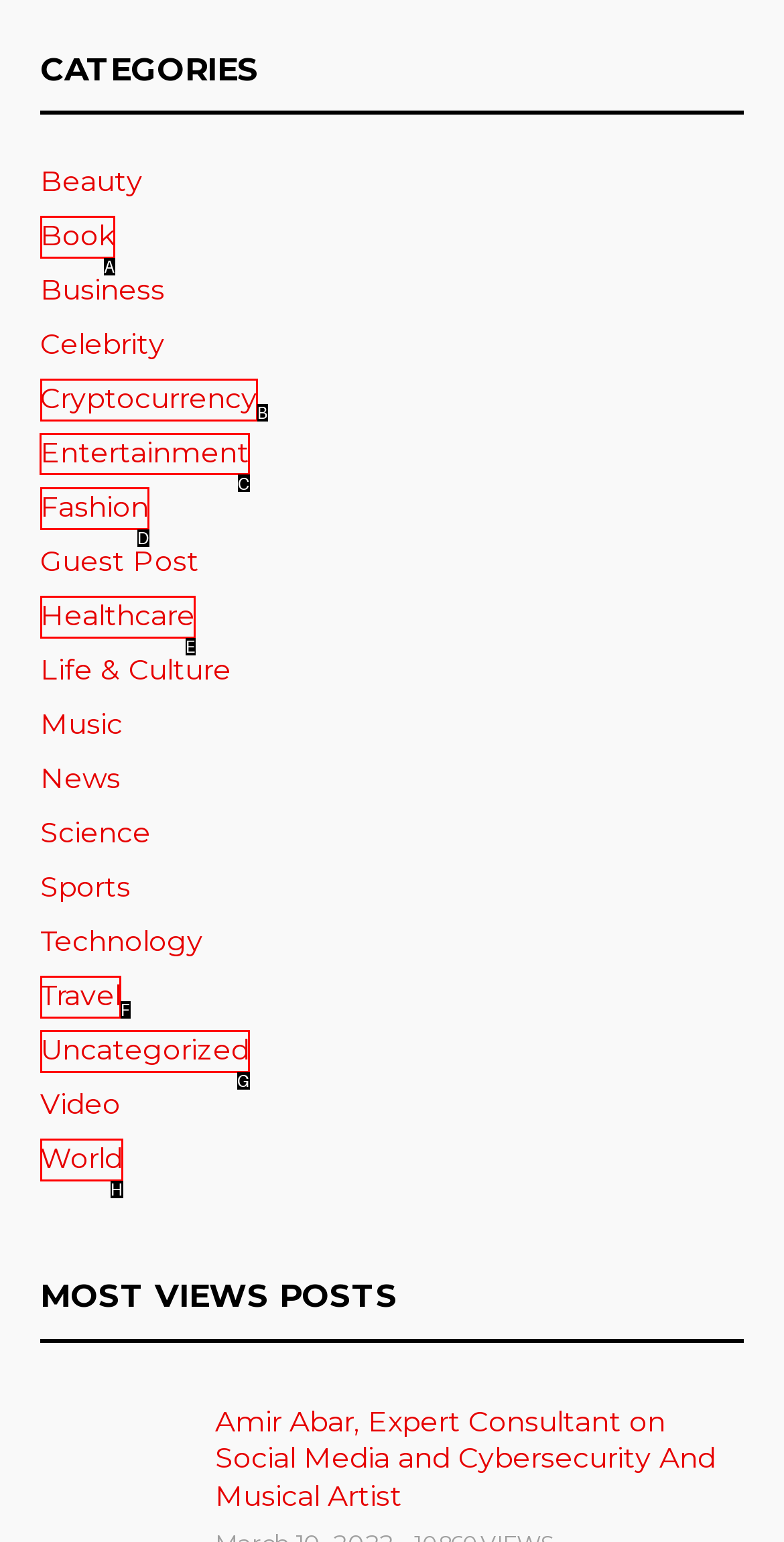Which lettered option should be clicked to perform the following task: Explore the Entertainment section
Respond with the letter of the appropriate option.

C